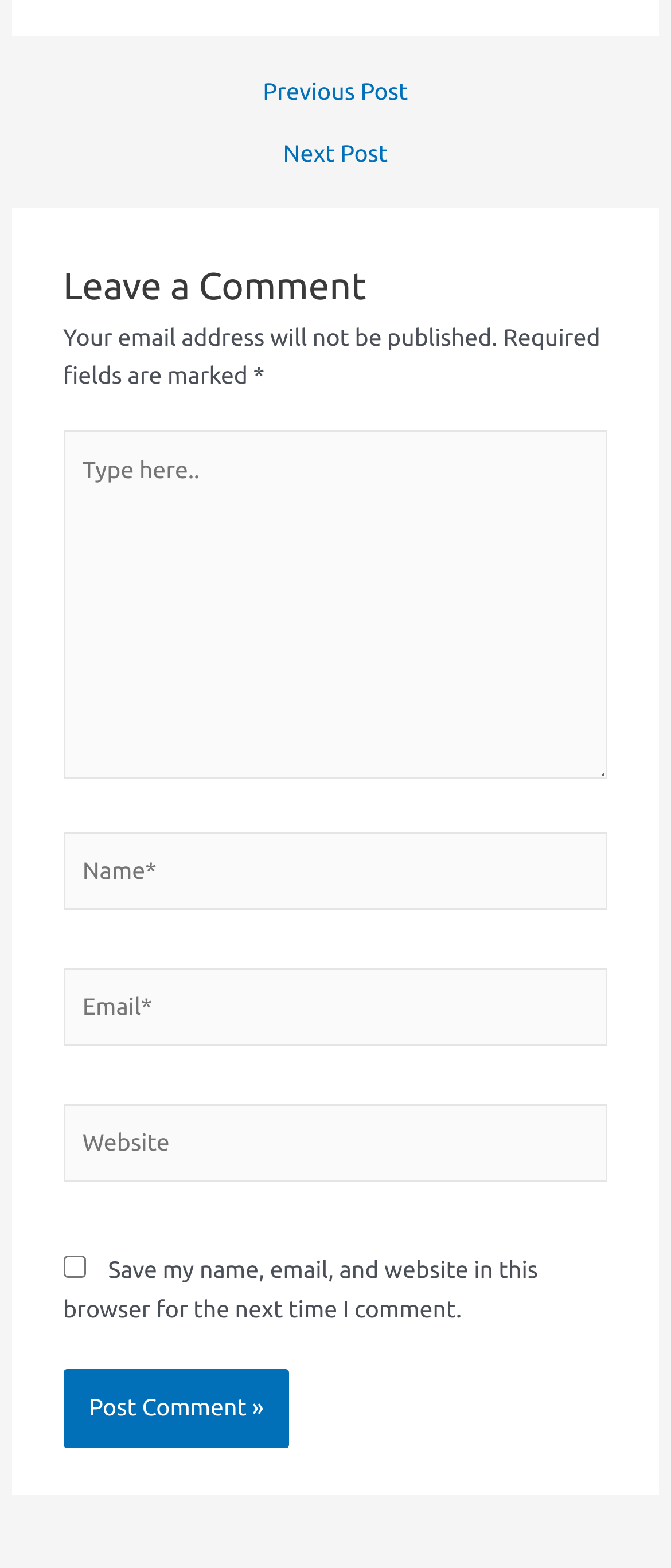Utilize the details in the image to thoroughly answer the following question: What is the purpose of the 'Post navigation' section?

The 'Post navigation' section contains two links, 'Previous Post' and 'Next Post', which allow users to navigate between different posts on the website.